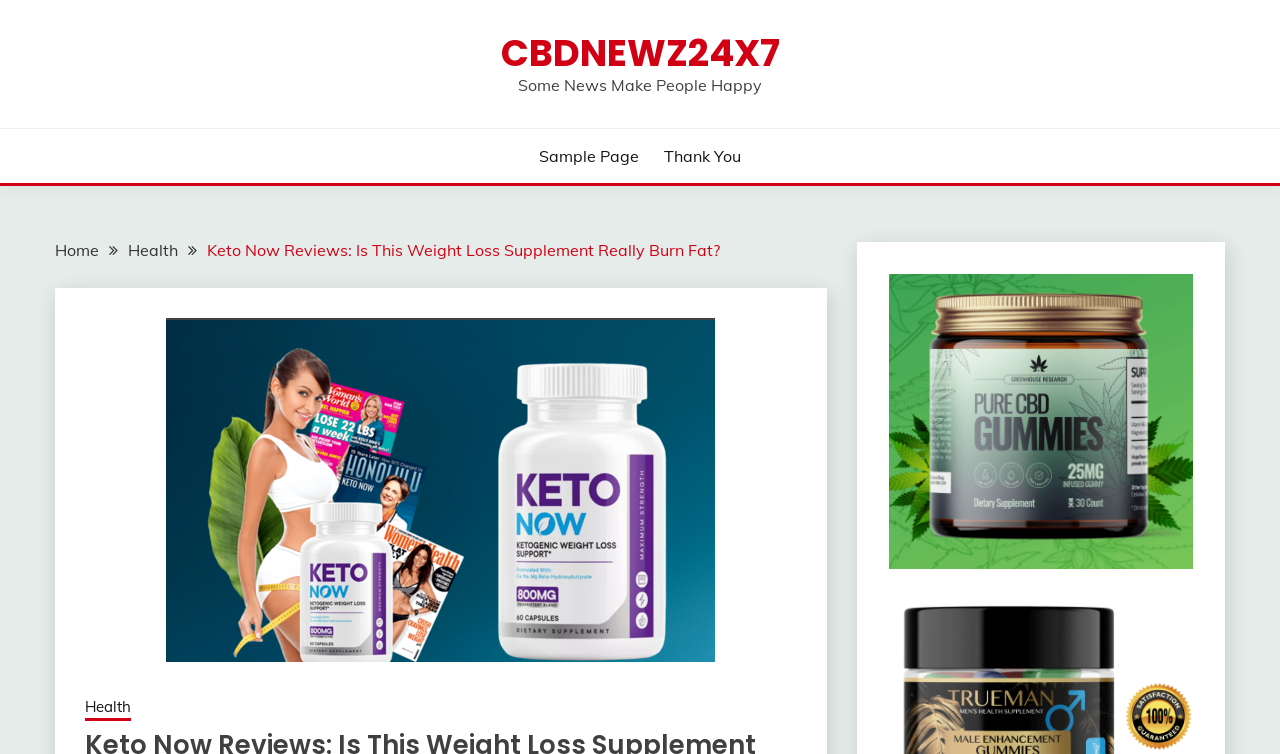What is the purpose of the webpage?
Please give a detailed and elaborate answer to the question.

Based on the webpage structure and content, I inferred that the purpose of the webpage is to provide reviews and information about Keto Now, a weight loss supplement. This is evident from the presence of links and text related to Keto Now, such as the 'Keto Now Reviews: Is This Weight Loss Supplement Really Burn Fat?' link.